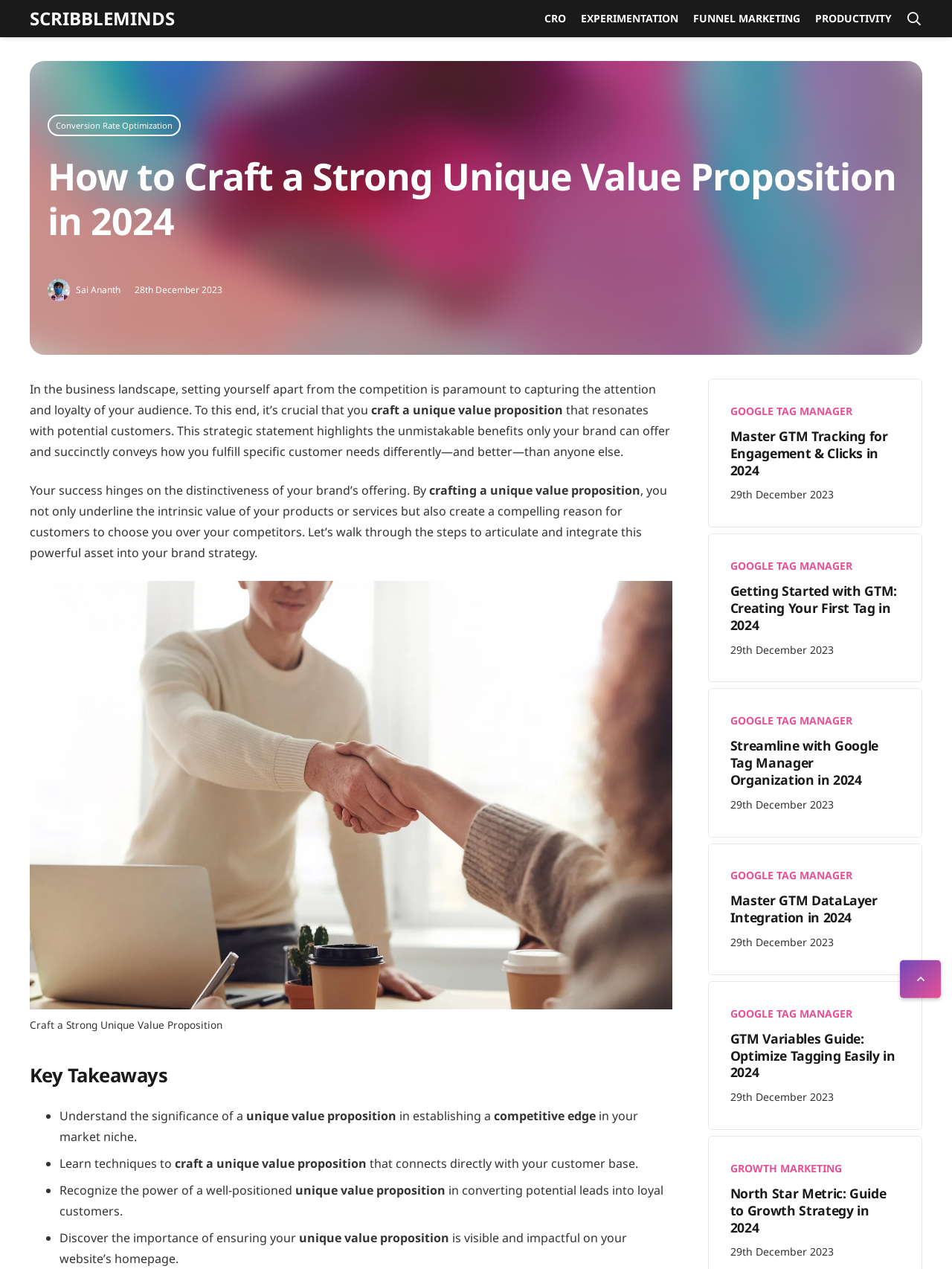Identify the bounding box coordinates of the region that needs to be clicked to carry out this instruction: "Learn about 'Master GTM Tracking for Engagement & Clicks in 2024'". Provide these coordinates as four float numbers ranging from 0 to 1, i.e., [left, top, right, bottom].

[0.767, 0.337, 0.945, 0.377]